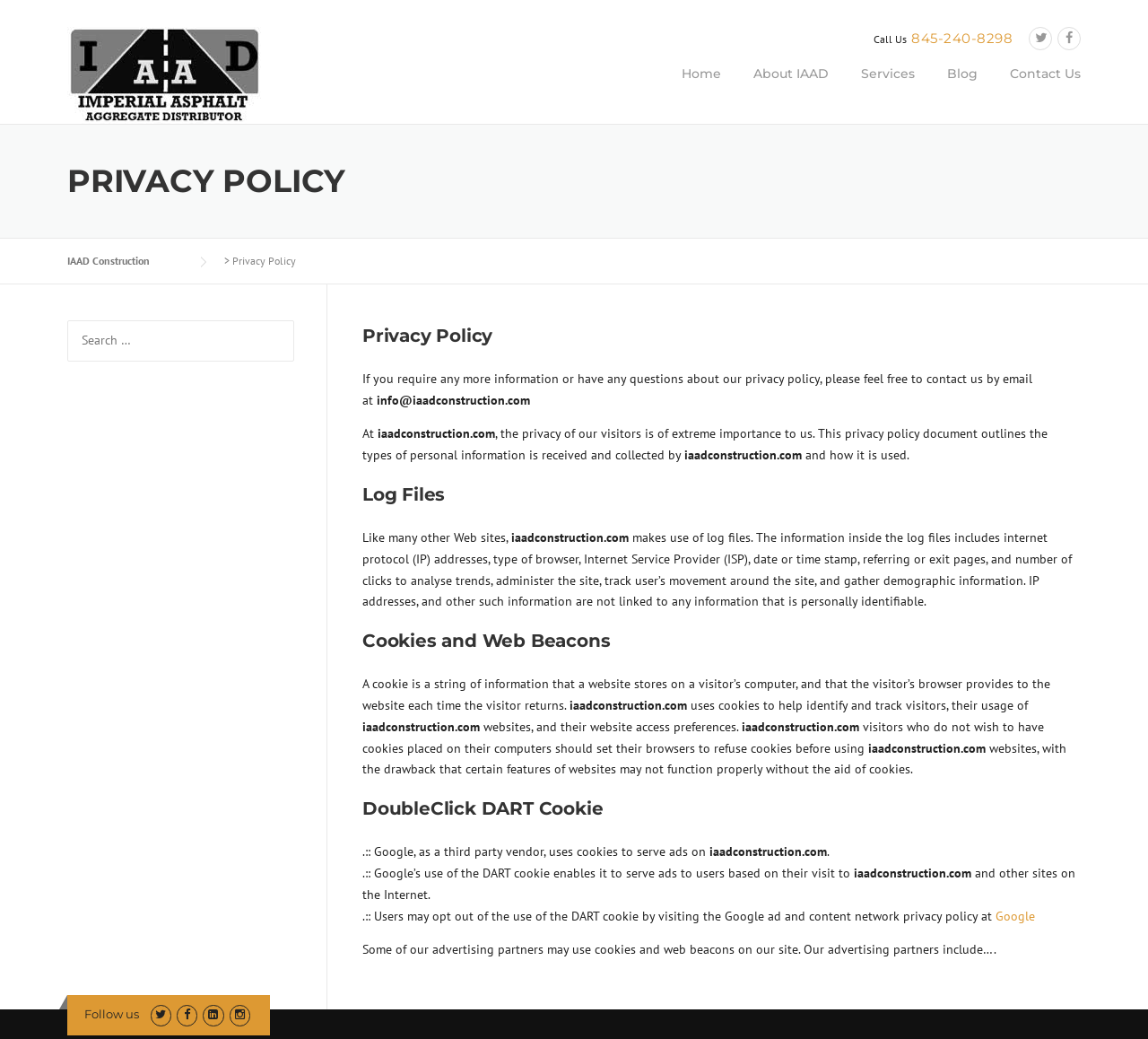Identify the bounding box coordinates of the element to click to follow this instruction: 'Contact us by email'. Ensure the coordinates are four float values between 0 and 1, provided as [left, top, right, bottom].

[0.328, 0.377, 0.462, 0.393]